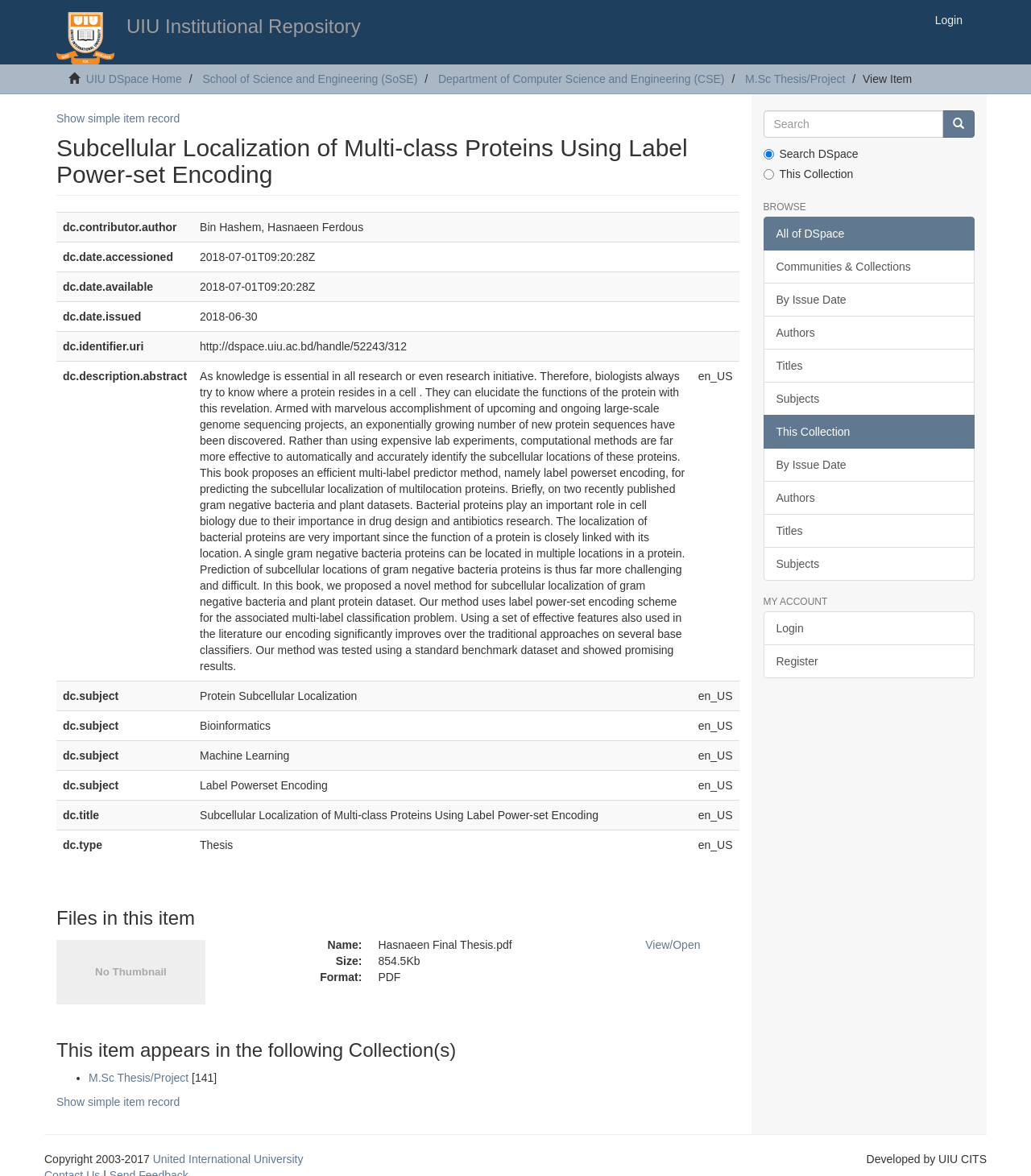Provide the bounding box coordinates of the area you need to click to execute the following instruction: "Show simple item record".

[0.055, 0.095, 0.174, 0.106]